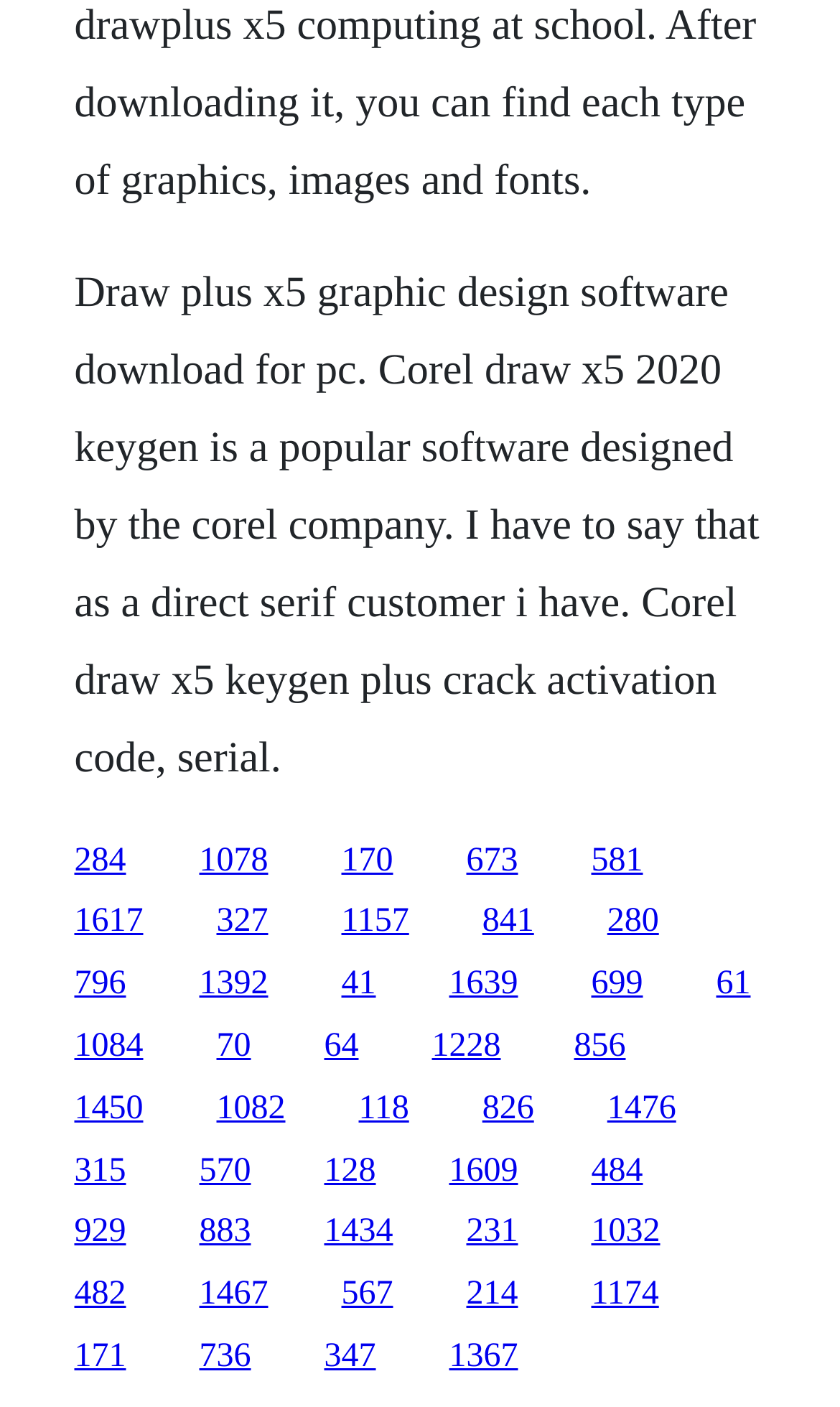Please locate the bounding box coordinates of the element that needs to be clicked to achieve the following instruction: "Read more about Corel Draw x5 keygen plus crack activation code". The coordinates should be four float numbers between 0 and 1, i.e., [left, top, right, bottom].

[0.406, 0.598, 0.468, 0.624]